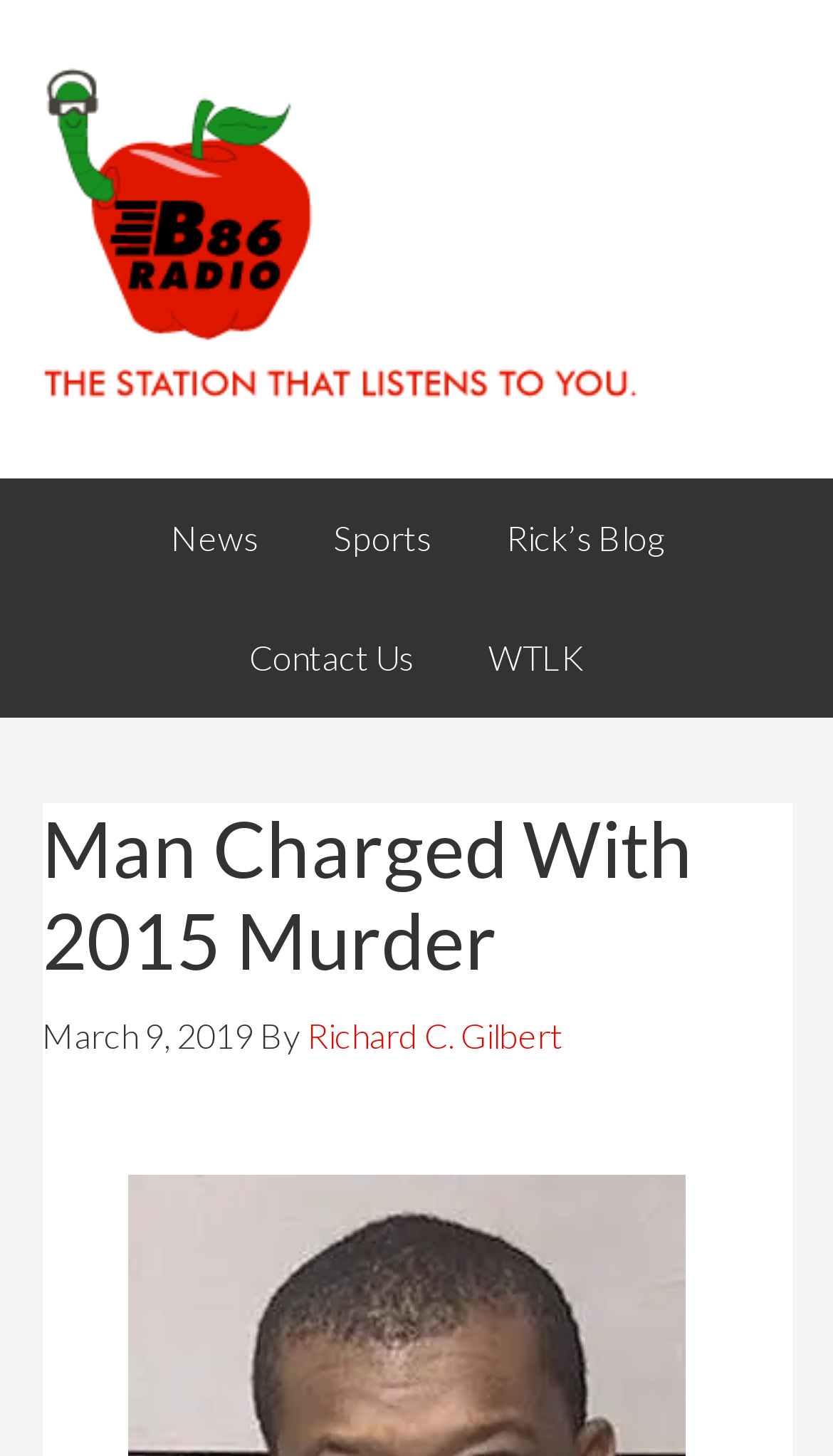What is the name of the man charged with murder?
Answer the question with a detailed and thorough explanation.

I found the answer by looking at the main content of the webpage, which describes a man being charged with murder. The name 'Okiera Donnell Myers' is mentioned as the suspect.